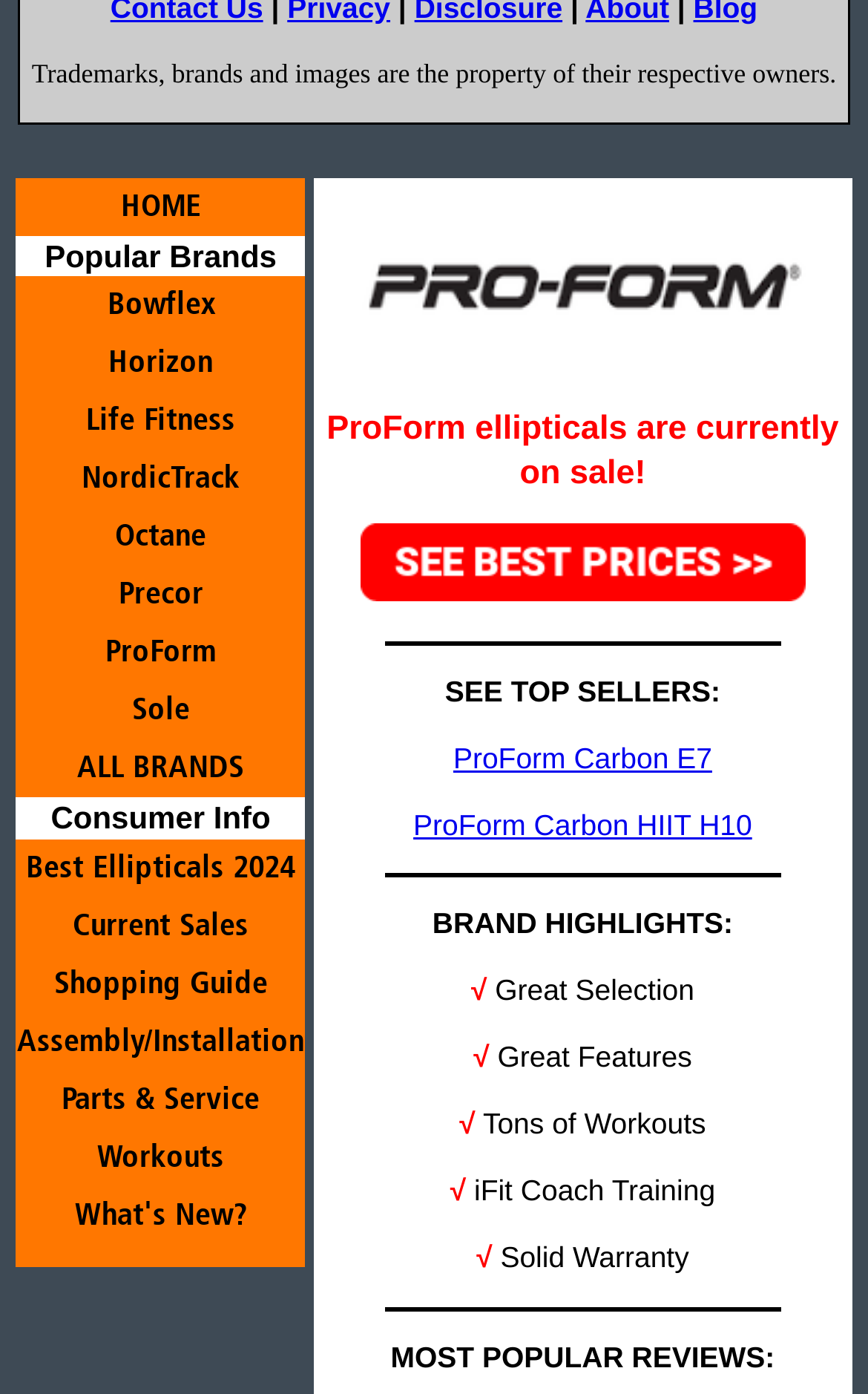Please mark the clickable region by giving the bounding box coordinates needed to complete this instruction: "Explore 'ProForm Carbon E7'".

[0.522, 0.531, 0.82, 0.555]